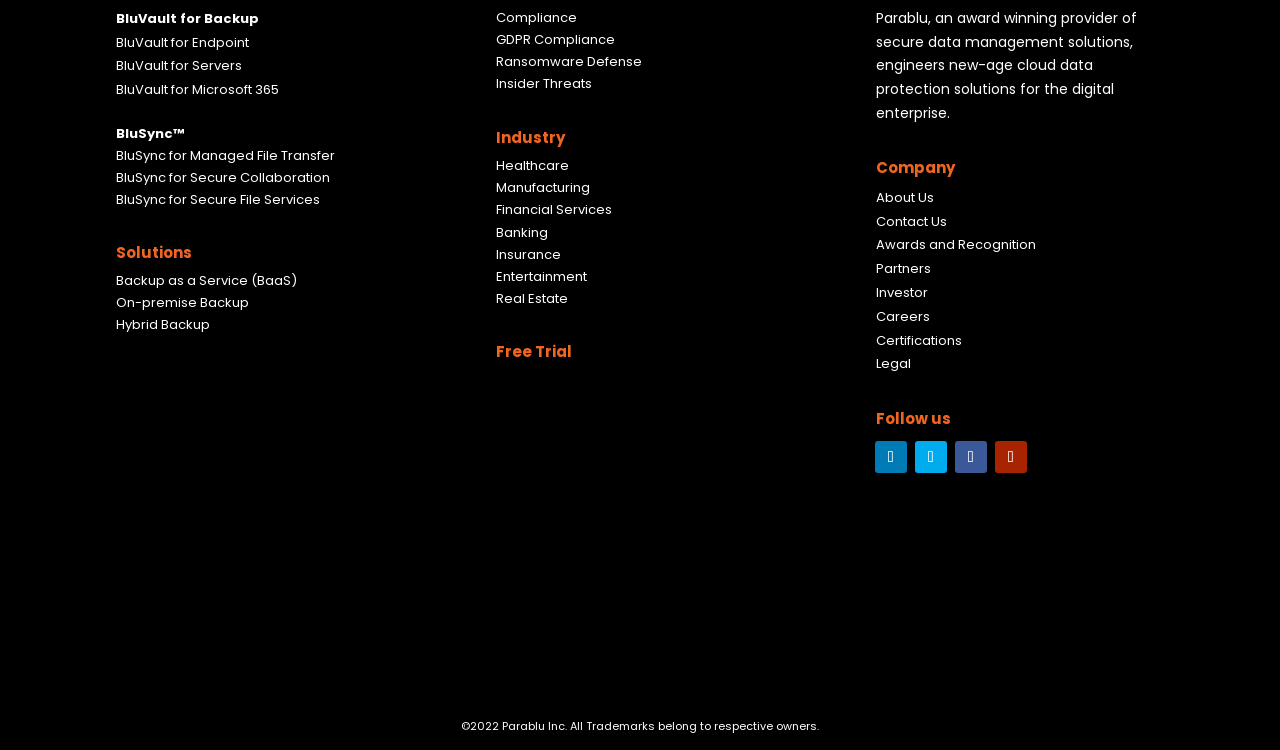Can you identify the bounding box coordinates of the clickable region needed to carry out this instruction: 'Click on BluVault for Endpoint'? The coordinates should be four float numbers within the range of 0 to 1, stated as [left, top, right, bottom].

[0.091, 0.004, 0.195, 0.029]